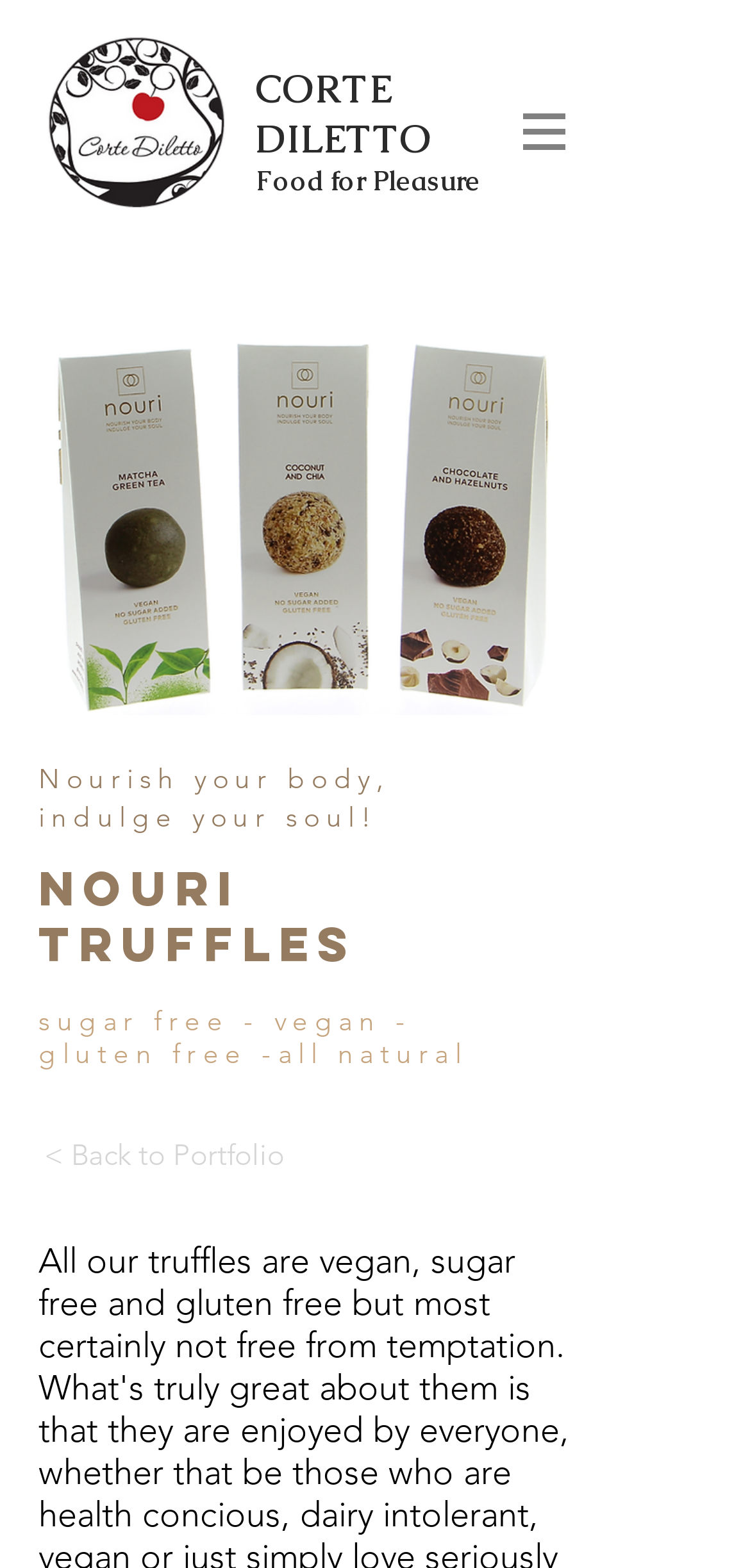What is the purpose of the website?
Kindly give a detailed and elaborate answer to the question.

The heading element with the text 'Food for Pleasure' at coordinates [0.341, 0.104, 0.7, 0.126] suggests that the website is related to food and pleasure, which implies that the purpose of the website is to provide food for pleasure.